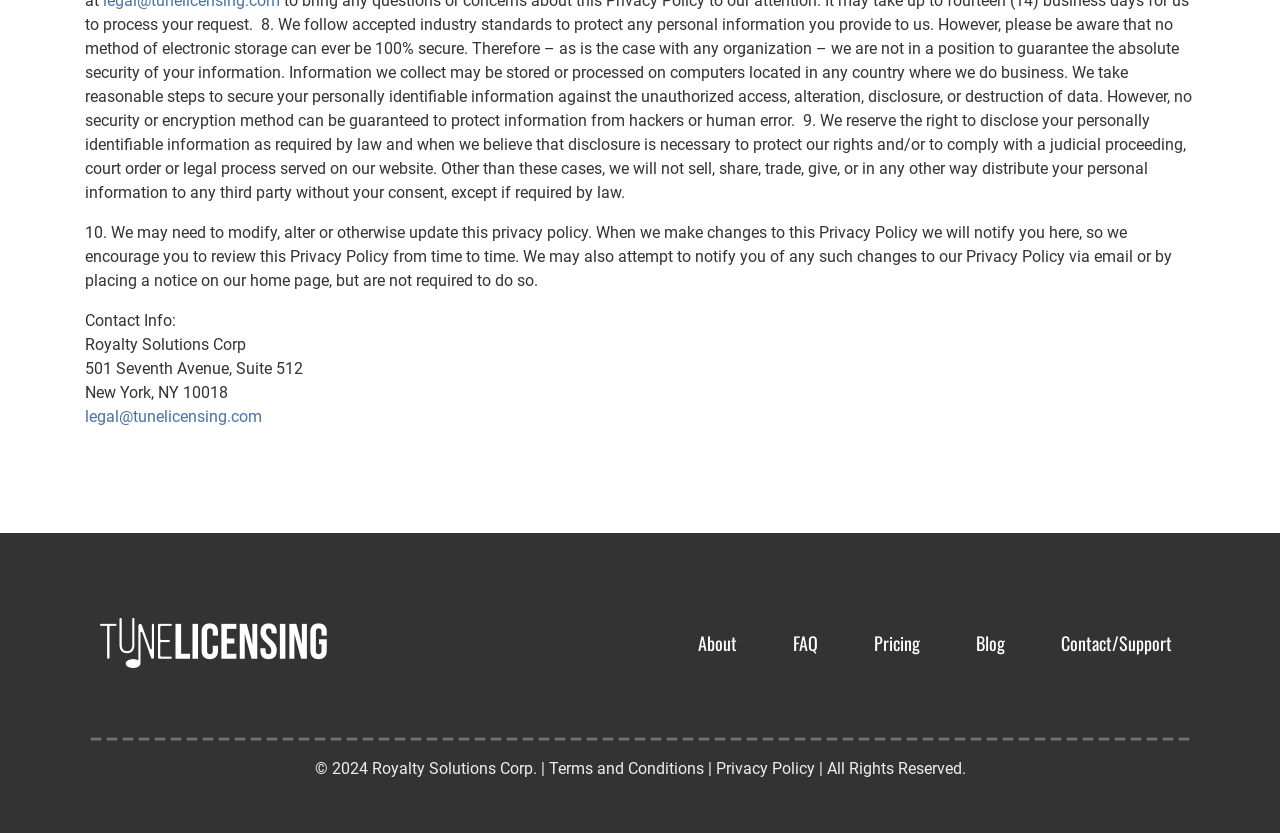What are the main sections of the website?
Provide a one-word or short-phrase answer based on the image.

About, FAQ, Pricing, Blog, Contact/Support